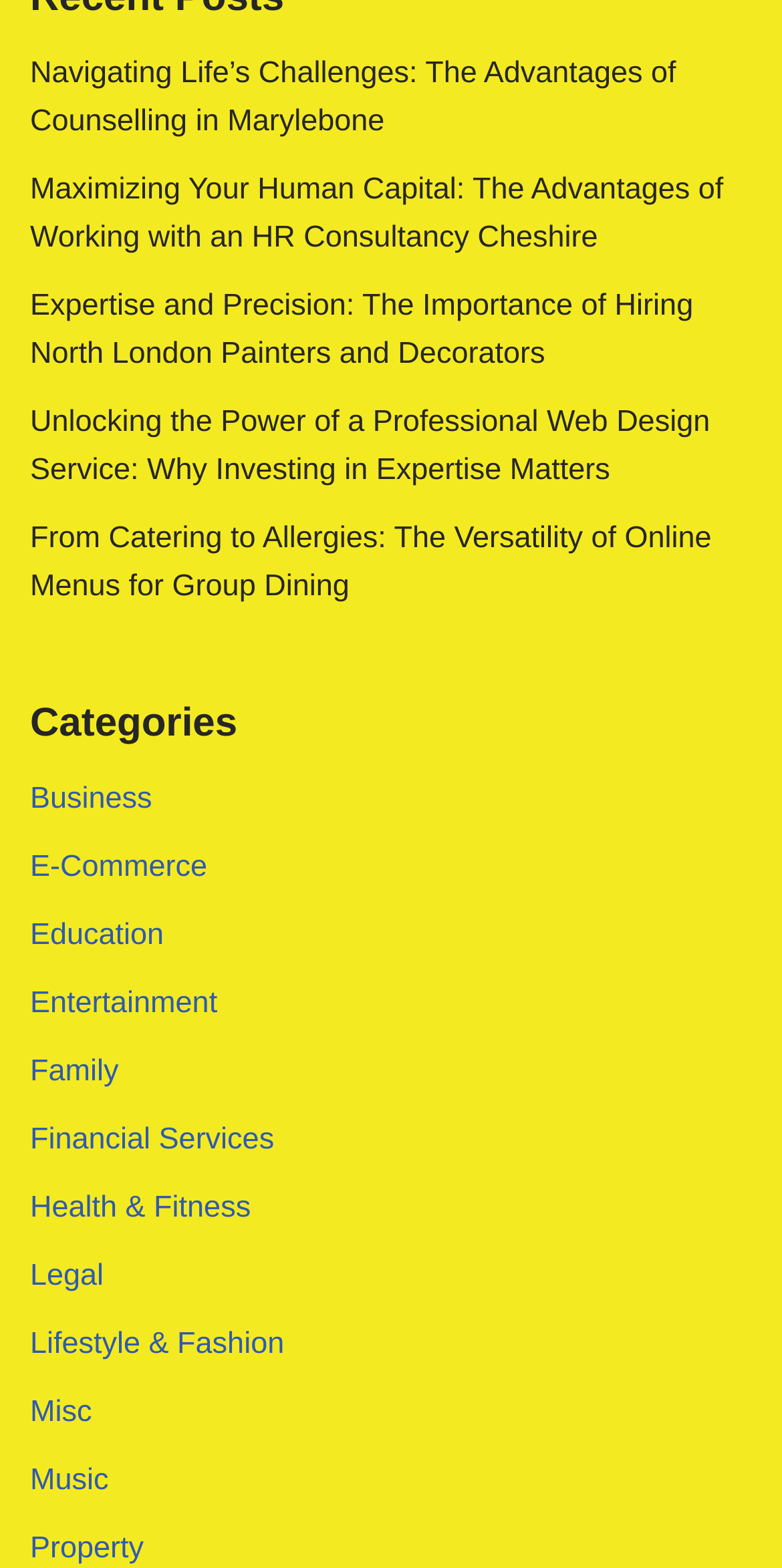Given the element description "E-Commerce", identify the bounding box of the corresponding UI element.

[0.038, 0.542, 0.265, 0.564]